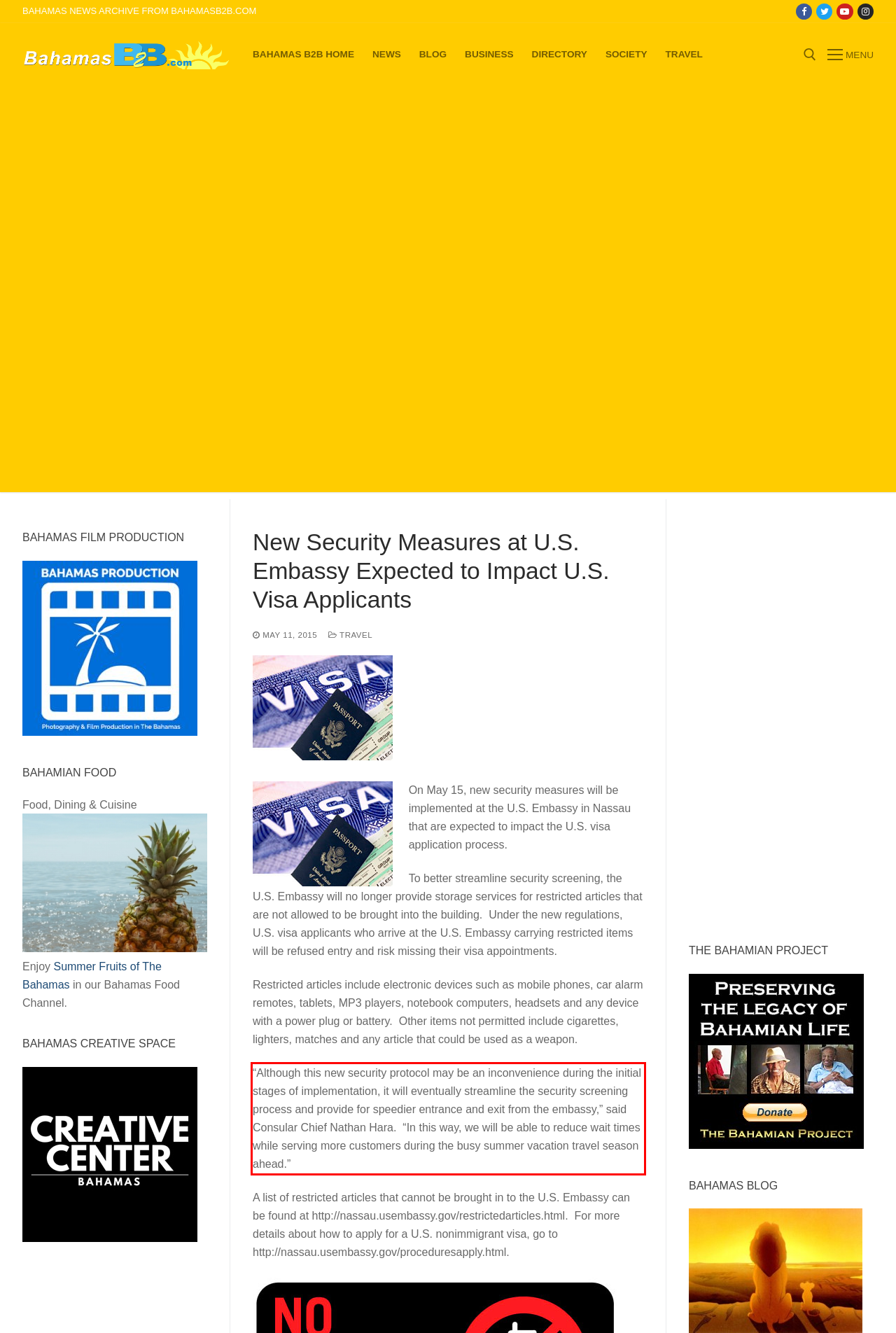View the screenshot of the webpage and identify the UI element surrounded by a red bounding box. Extract the text contained within this red bounding box.

“Although this new security protocol may be an inconvenience during the initial stages of implementation, it will eventually streamline the security screening process and provide for speedier entrance and exit from the embassy,” said Consular Chief Nathan Hara. “In this way, we will be able to reduce wait times while serving more customers during the busy summer vacation travel season ahead.”